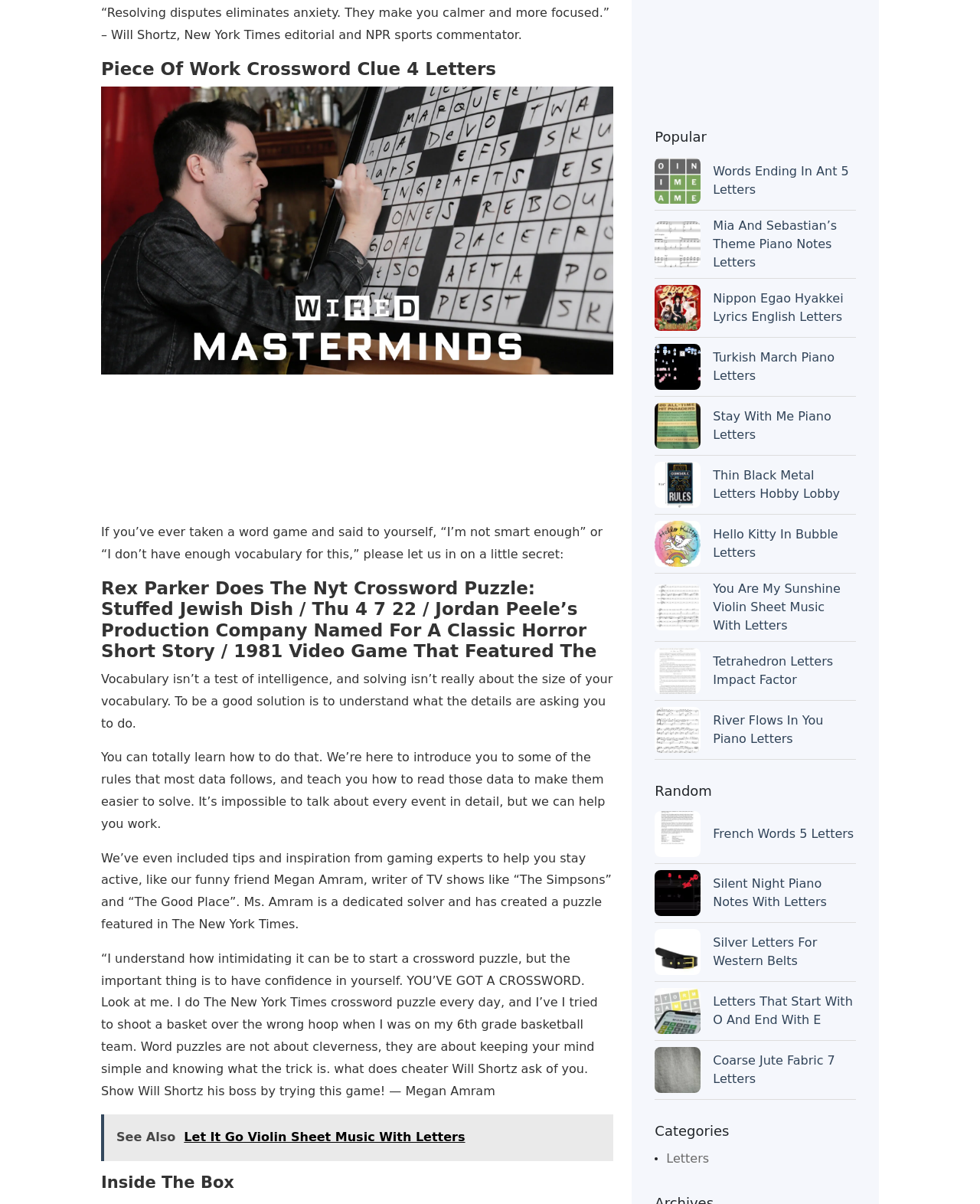Given the element description "November 2022", identify the bounding box of the corresponding UI element.

[0.668, 0.716, 0.781, 0.738]